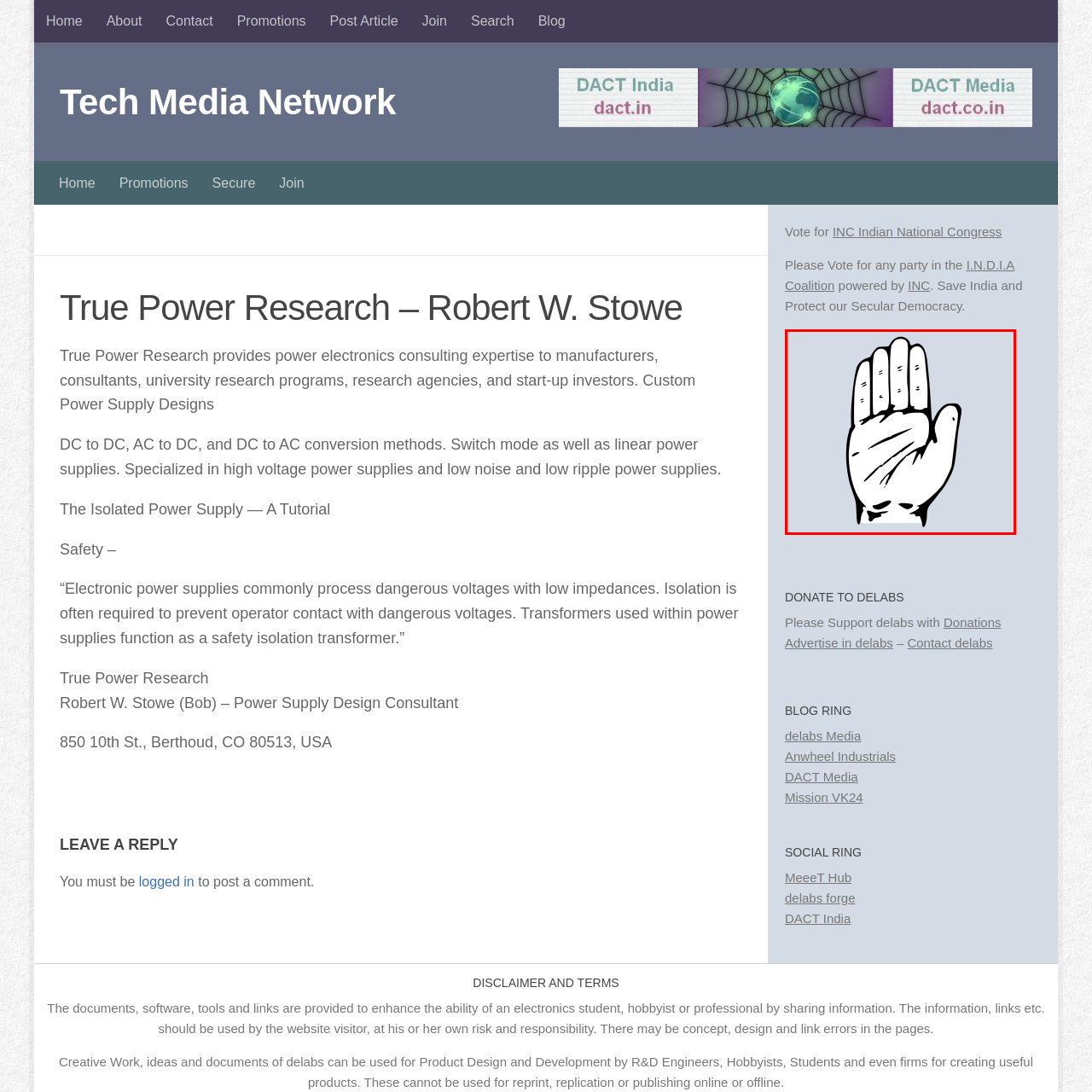Concentrate on the image area surrounded by the red border and answer the following question comprehensively: What is the purpose of the symbol in the context?

In the context of the accompanying text, the symbol of the open hand is used to promote a message of collaboration and unity, encouraging voters to support the Indian National Congress party as part of the larger I.N.D.I.A Coalition to safeguard democracy and societal values in India.